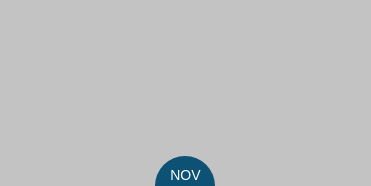What is the color of the circular element?
Based on the screenshot, provide a one-word or short-phrase response.

Deep teal